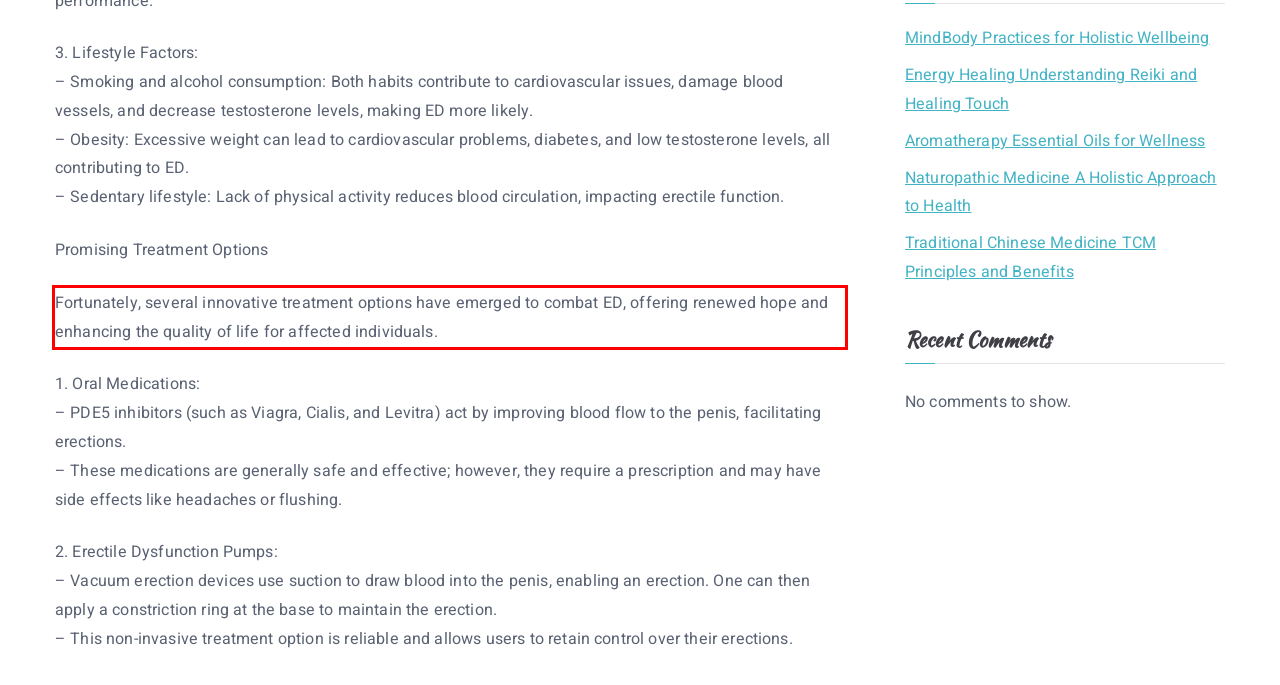You have a webpage screenshot with a red rectangle surrounding a UI element. Extract the text content from within this red bounding box.

Fortunately, several innovative treatment options have emerged to combat ED, offering renewed hope and enhancing the quality of life for affected individuals.